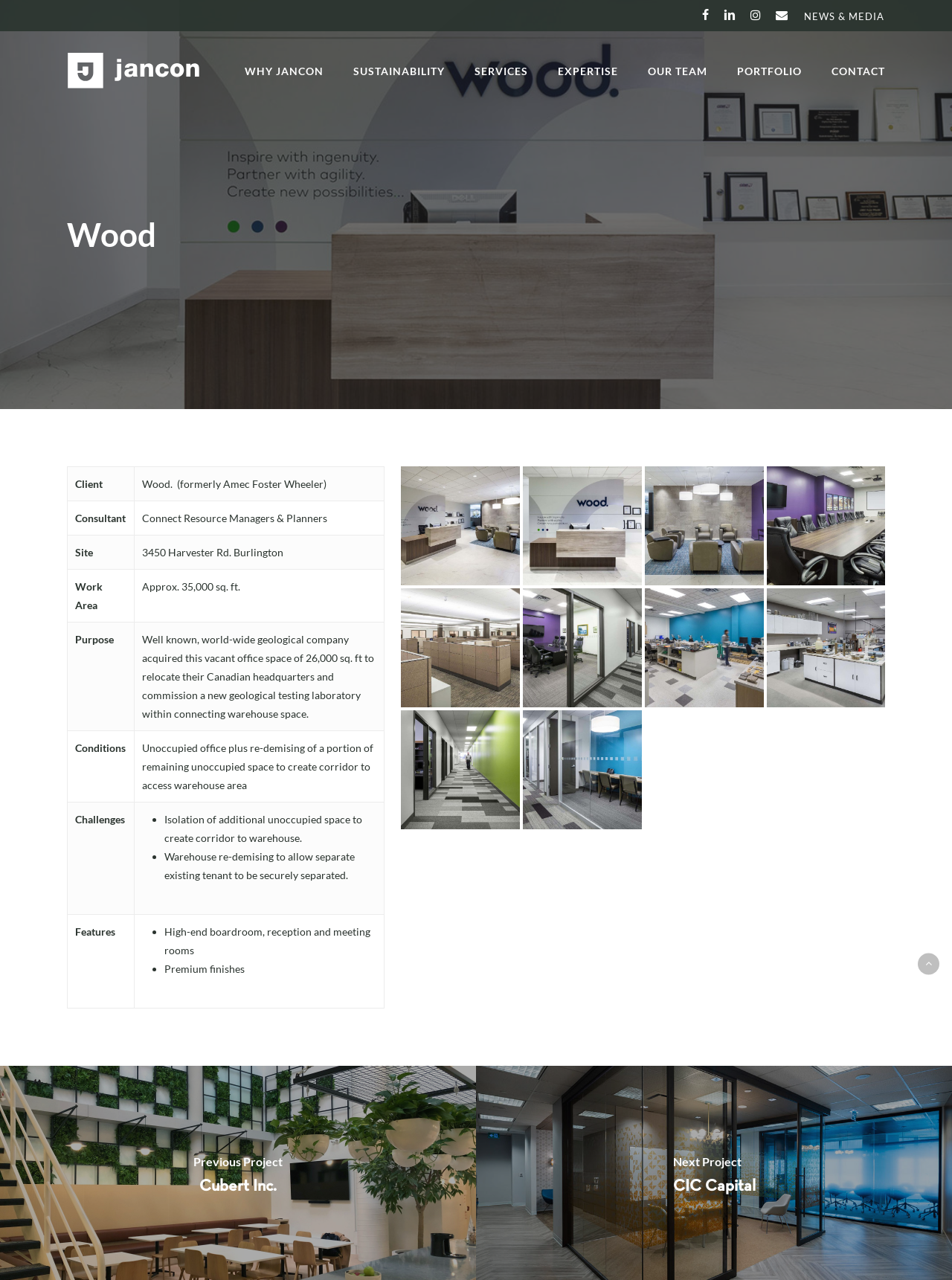Identify the bounding box coordinates for the region to click in order to carry out this instruction: "View the image of the project". Provide the coordinates using four float numbers between 0 and 1, formatted as [left, top, right, bottom].

[0.39, 0.364, 0.577, 0.457]